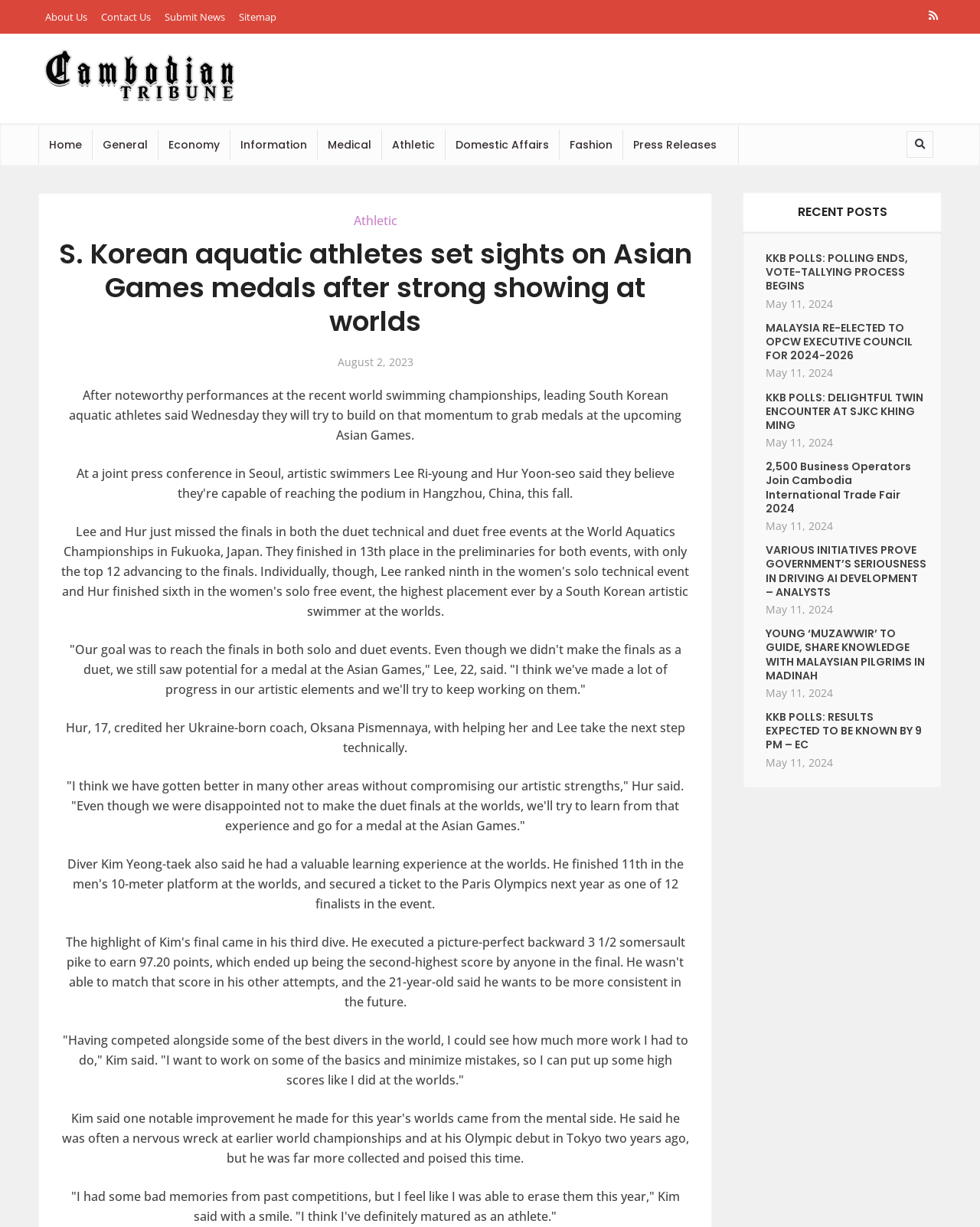Provide the bounding box coordinates of the HTML element described as: "General". The bounding box coordinates should be four float numbers between 0 and 1, i.e., [left, top, right, bottom].

[0.095, 0.102, 0.161, 0.133]